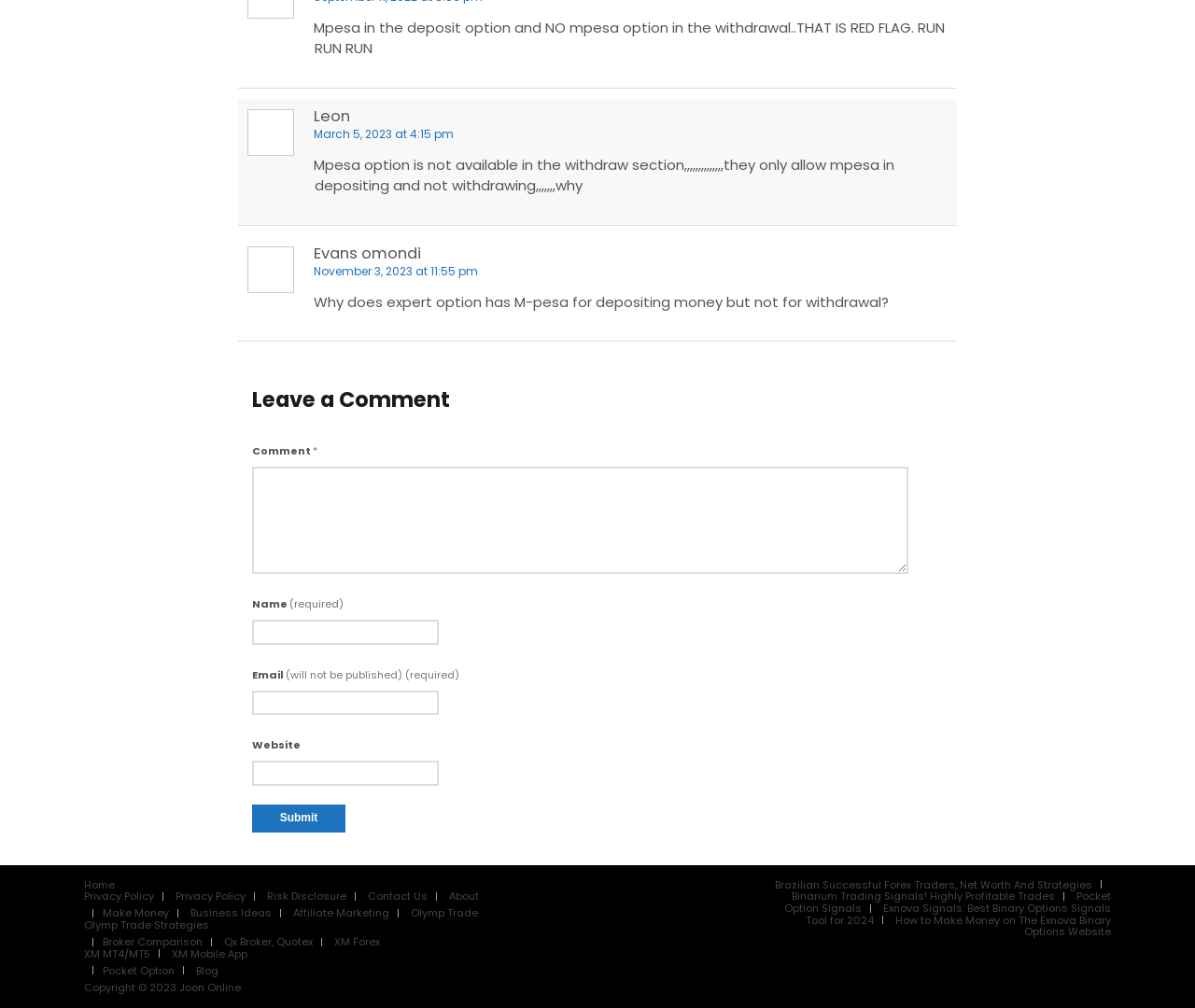Determine the bounding box coordinates for the area that needs to be clicked to fulfill this task: "Enter your name". The coordinates must be given as four float numbers between 0 and 1, i.e., [left, top, right, bottom].

[0.211, 0.615, 0.367, 0.64]